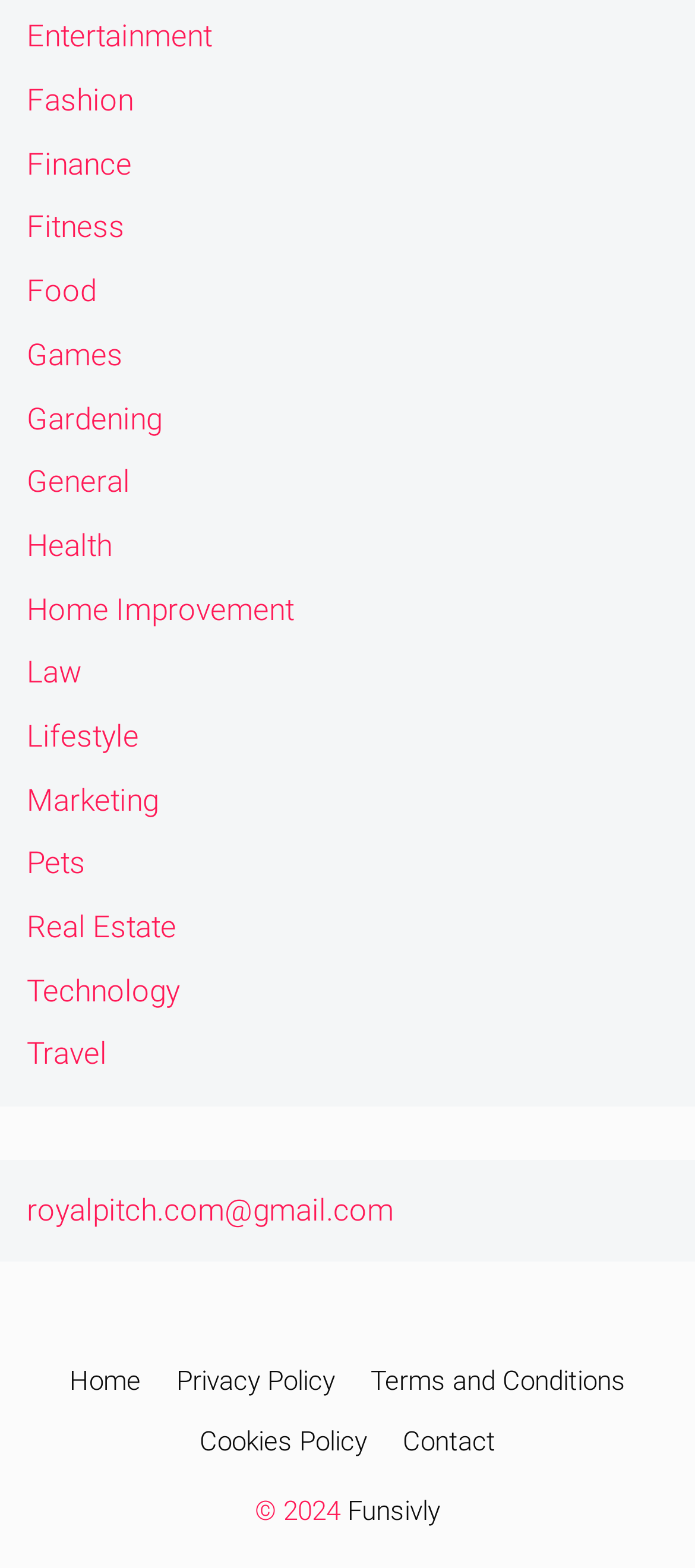Please identify the bounding box coordinates for the region that you need to click to follow this instruction: "Learn about Fashion".

[0.038, 0.052, 0.192, 0.075]